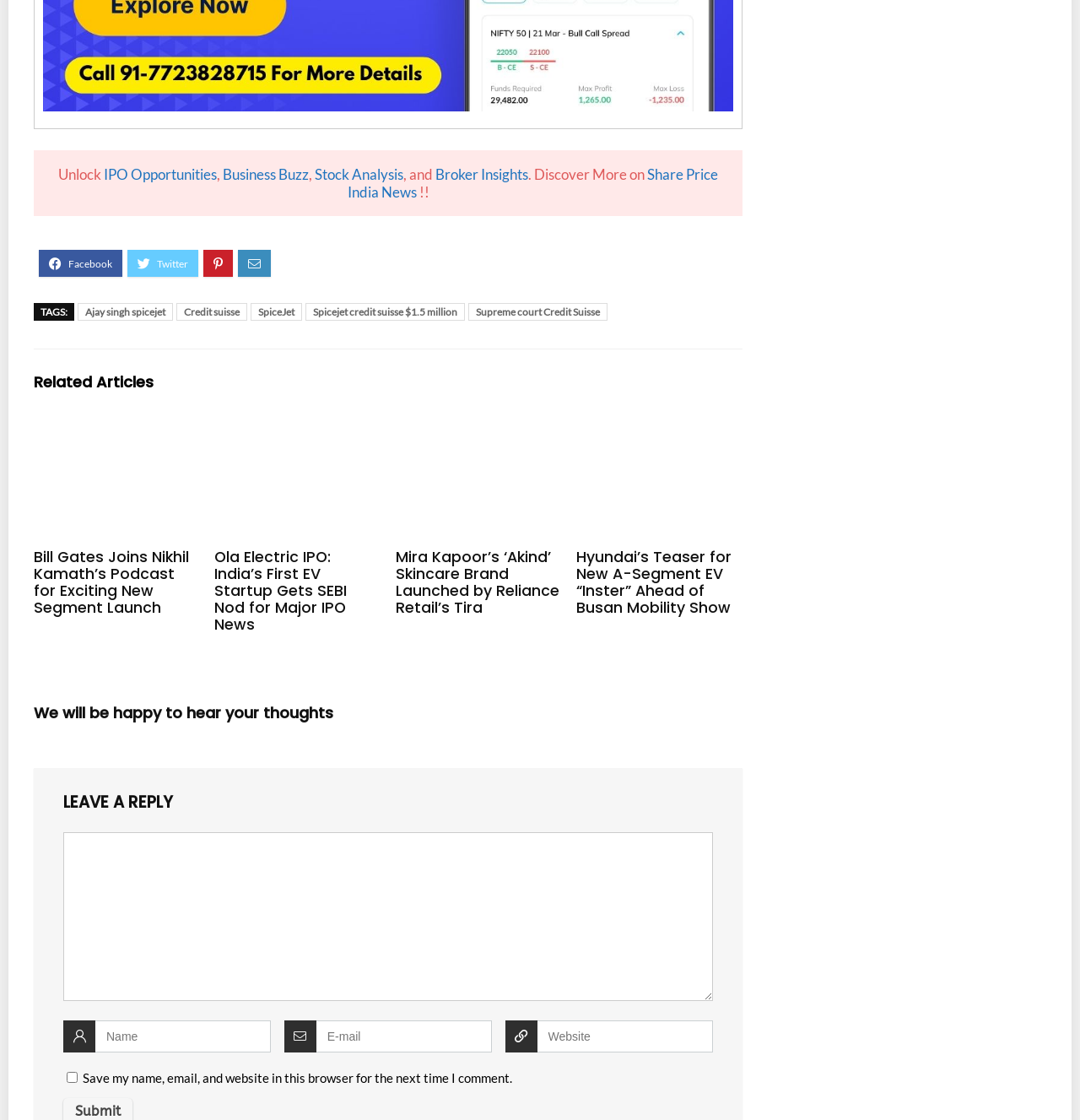Find the bounding box coordinates of the clickable element required to execute the following instruction: "Leave a reply". Provide the coordinates as four float numbers between 0 and 1, i.e., [left, top, right, bottom].

[0.059, 0.708, 0.66, 0.724]